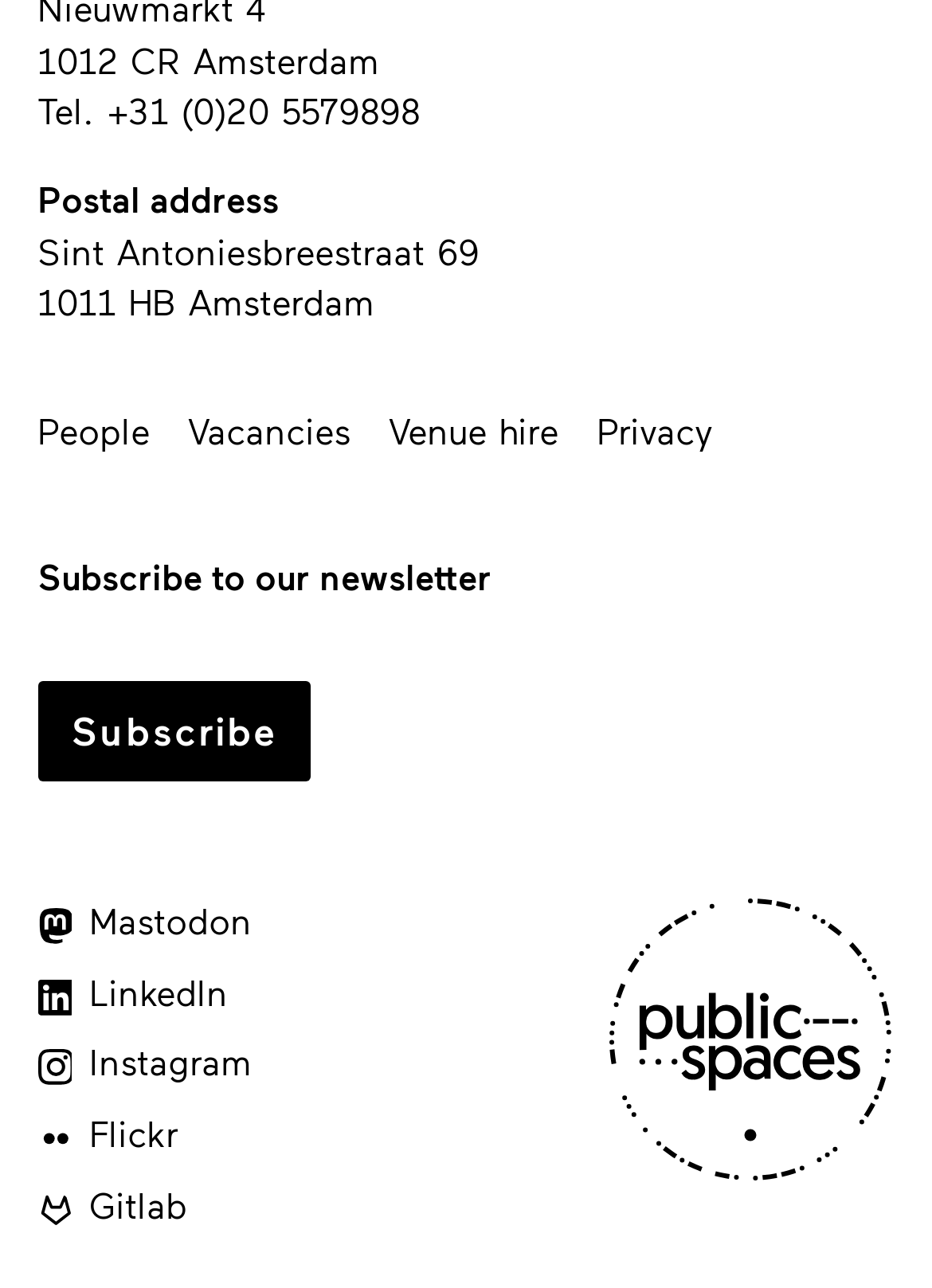Please specify the bounding box coordinates of the region to click in order to perform the following instruction: "Check out LinkedIn".

[0.04, 0.751, 0.652, 0.791]